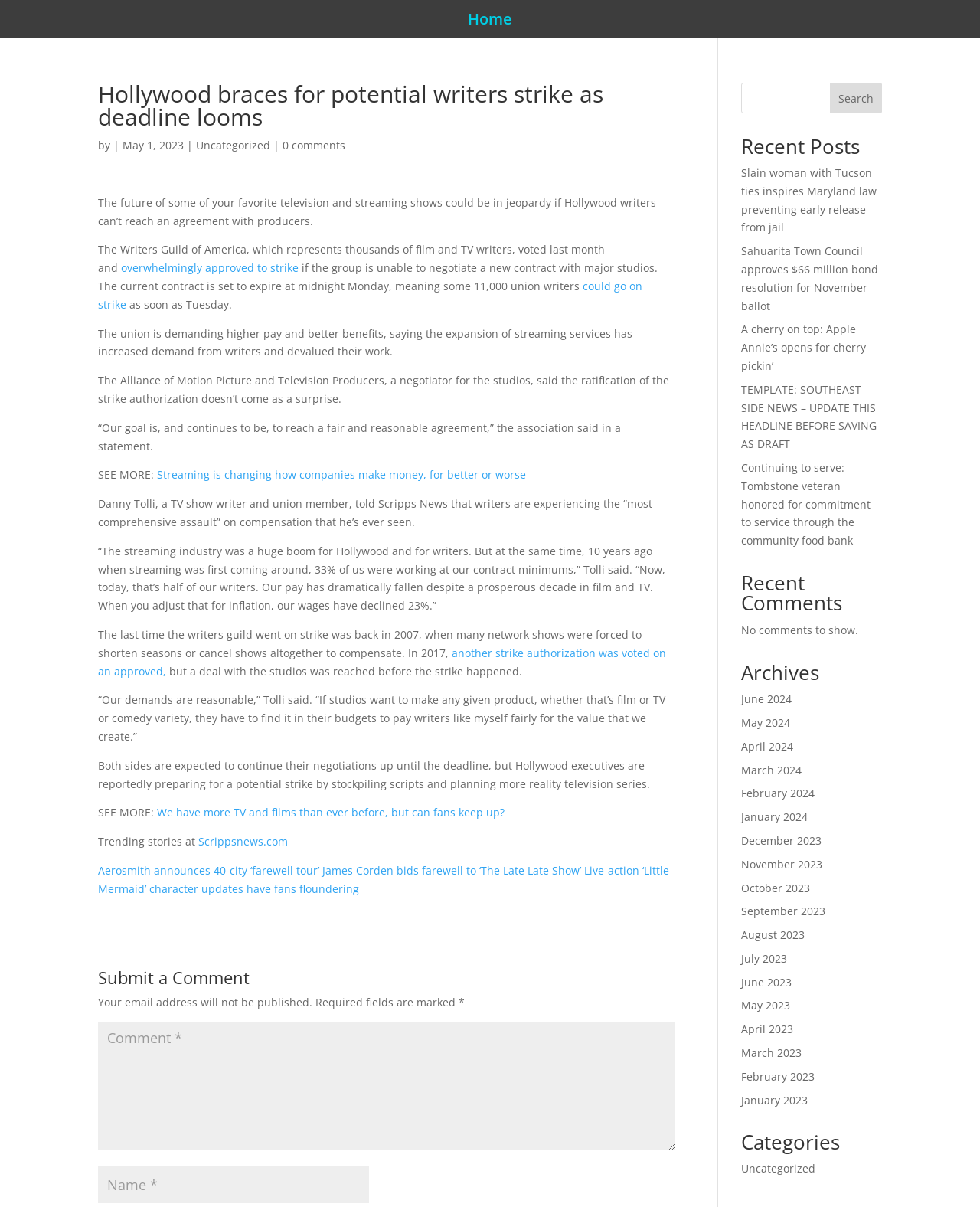Give a short answer using one word or phrase for the question:
What type of content is listed under 'Recent Posts'?

News articles